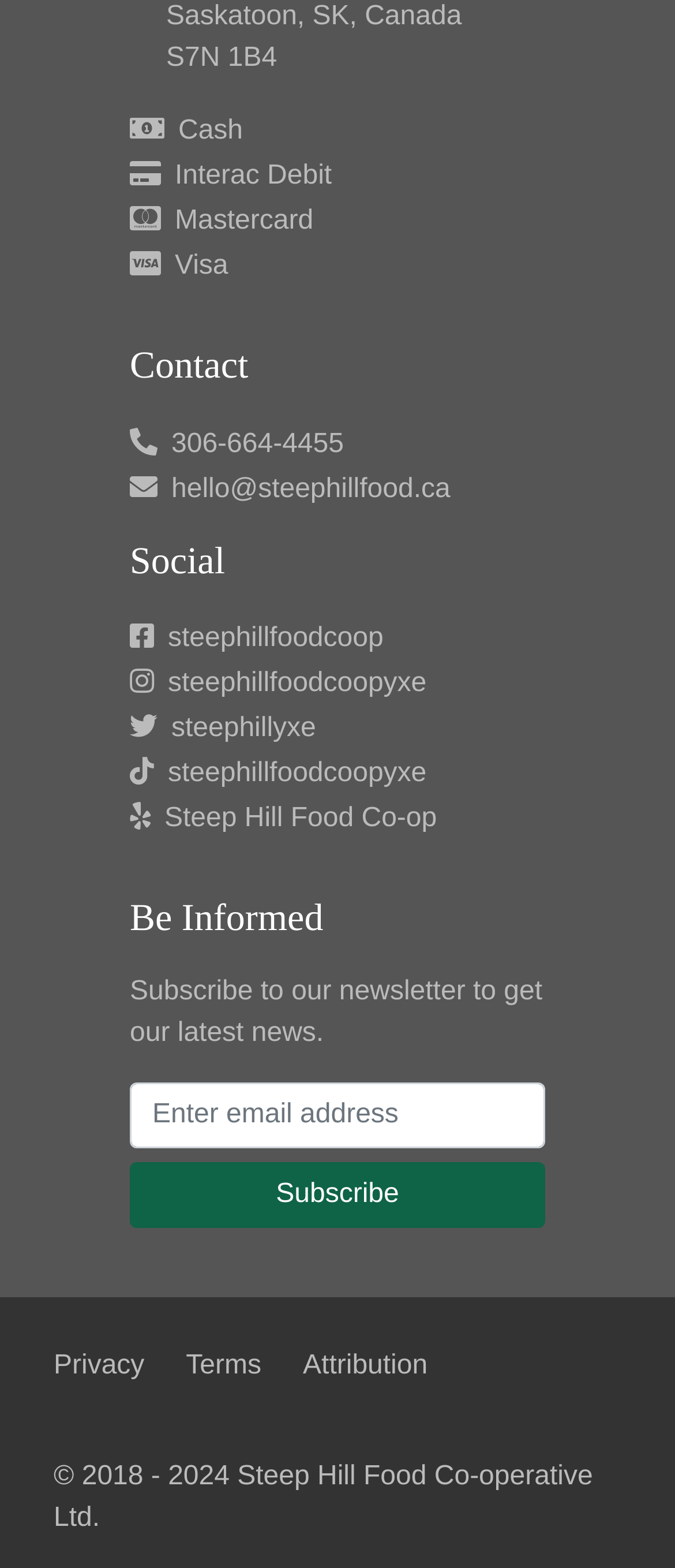Locate the bounding box coordinates of the area where you should click to accomplish the instruction: "Visit the Steep Hill Food Co-op social media page".

[0.249, 0.398, 0.568, 0.416]